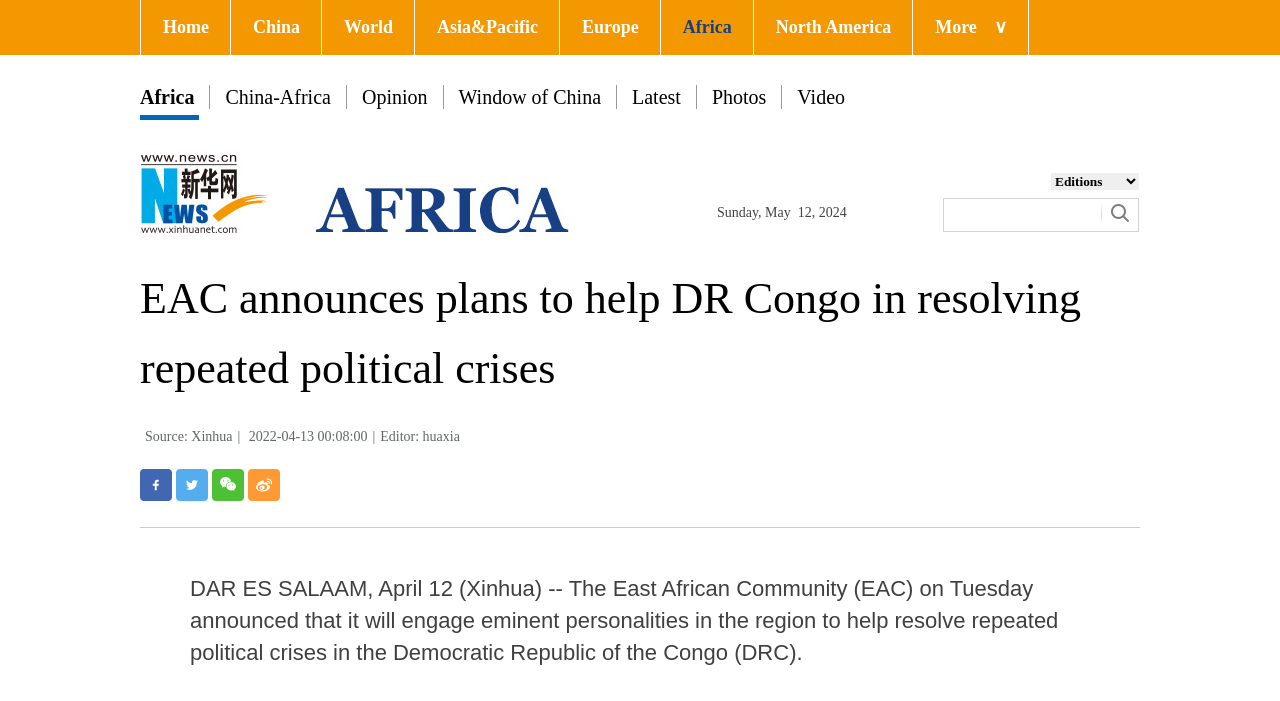How many links are in the top navigation bar? Please answer the question using a single word or phrase based on the image.

7